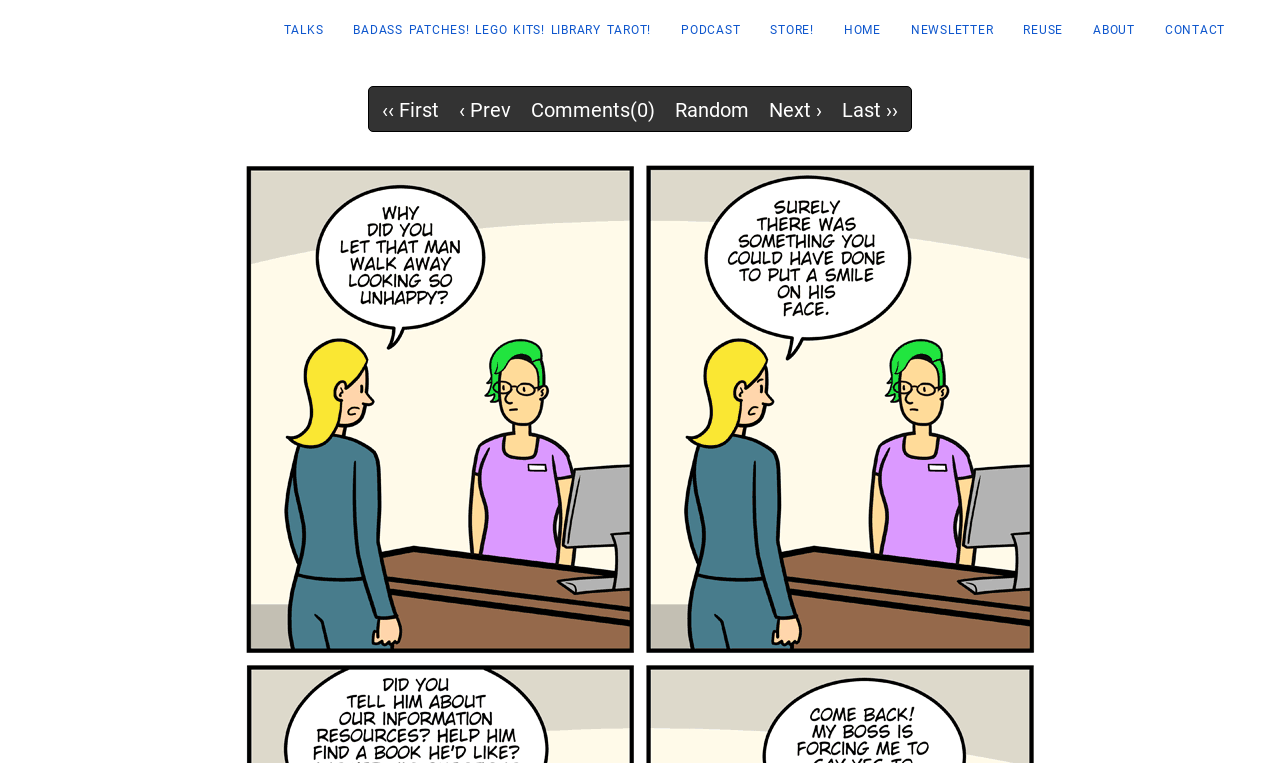Determine the coordinates of the bounding box that should be clicked to complete the instruction: "visit store". The coordinates should be represented by four float numbers between 0 and 1: [left, top, right, bottom].

[0.59, 0.0, 0.636, 0.079]